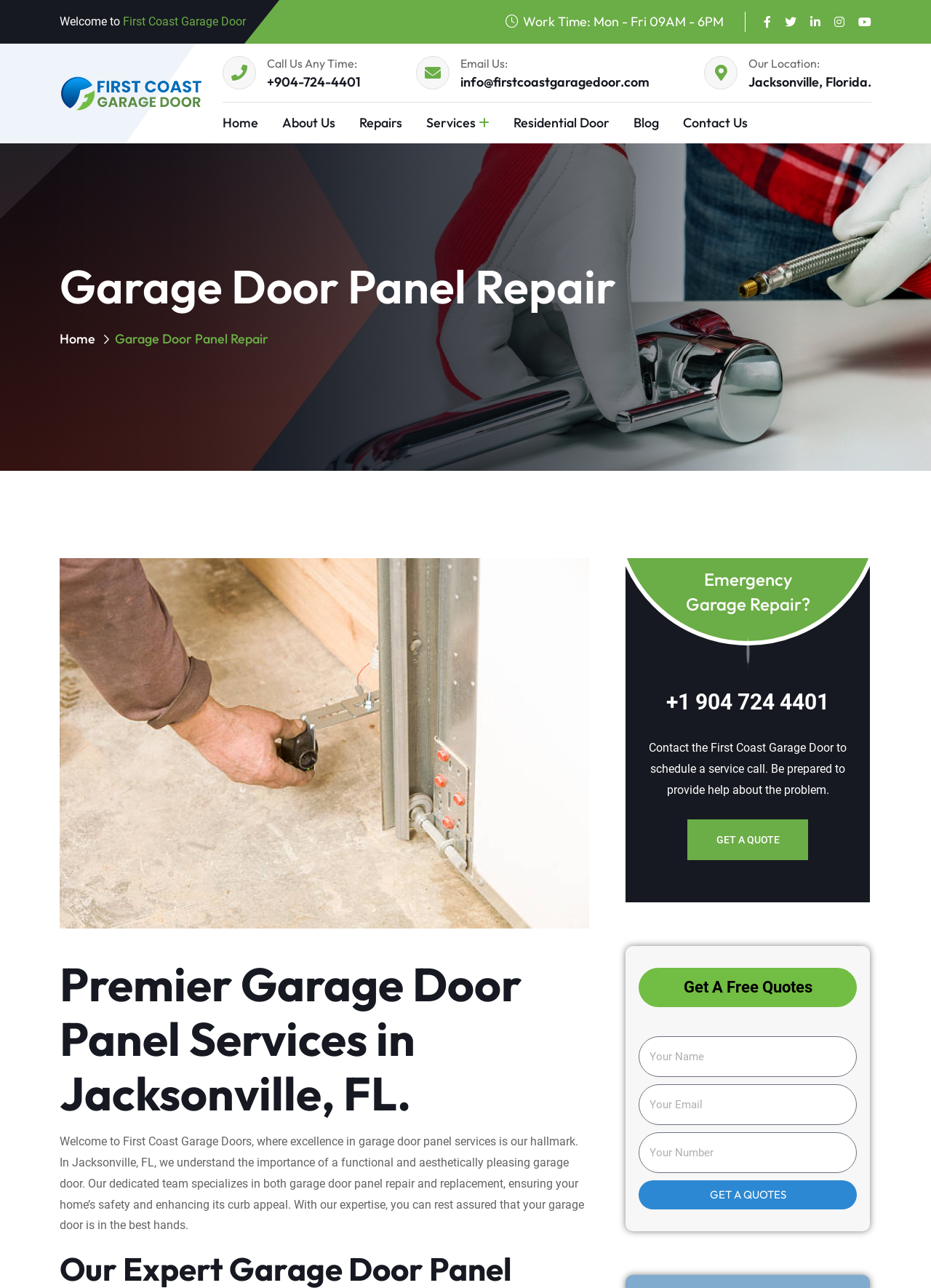Please find the main title text of this webpage.

Garage Door Panel Repair